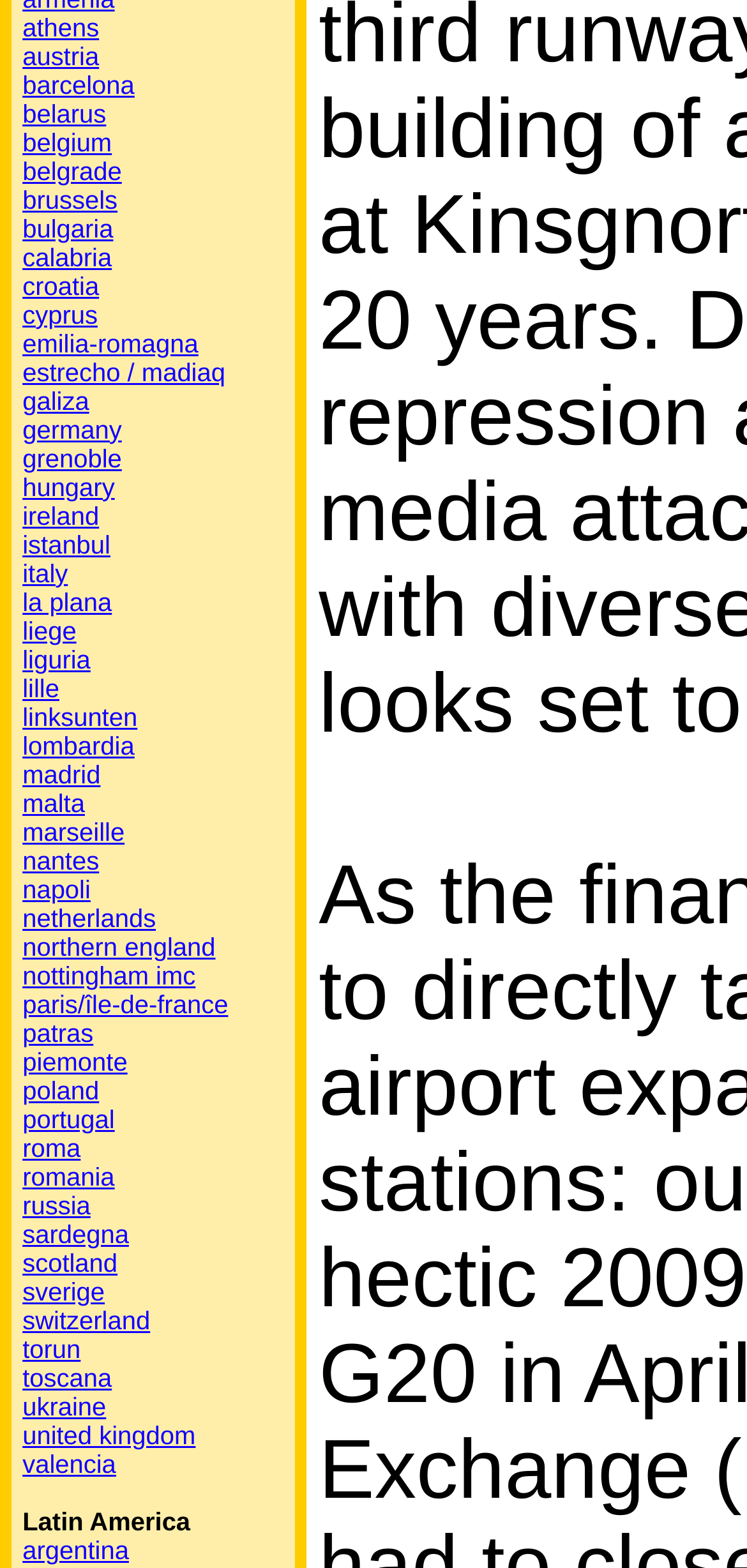Find the bounding box of the element with the following description: "estrecho / madiaq". The coordinates must be four float numbers between 0 and 1, formatted as [left, top, right, bottom].

[0.03, 0.228, 0.302, 0.247]